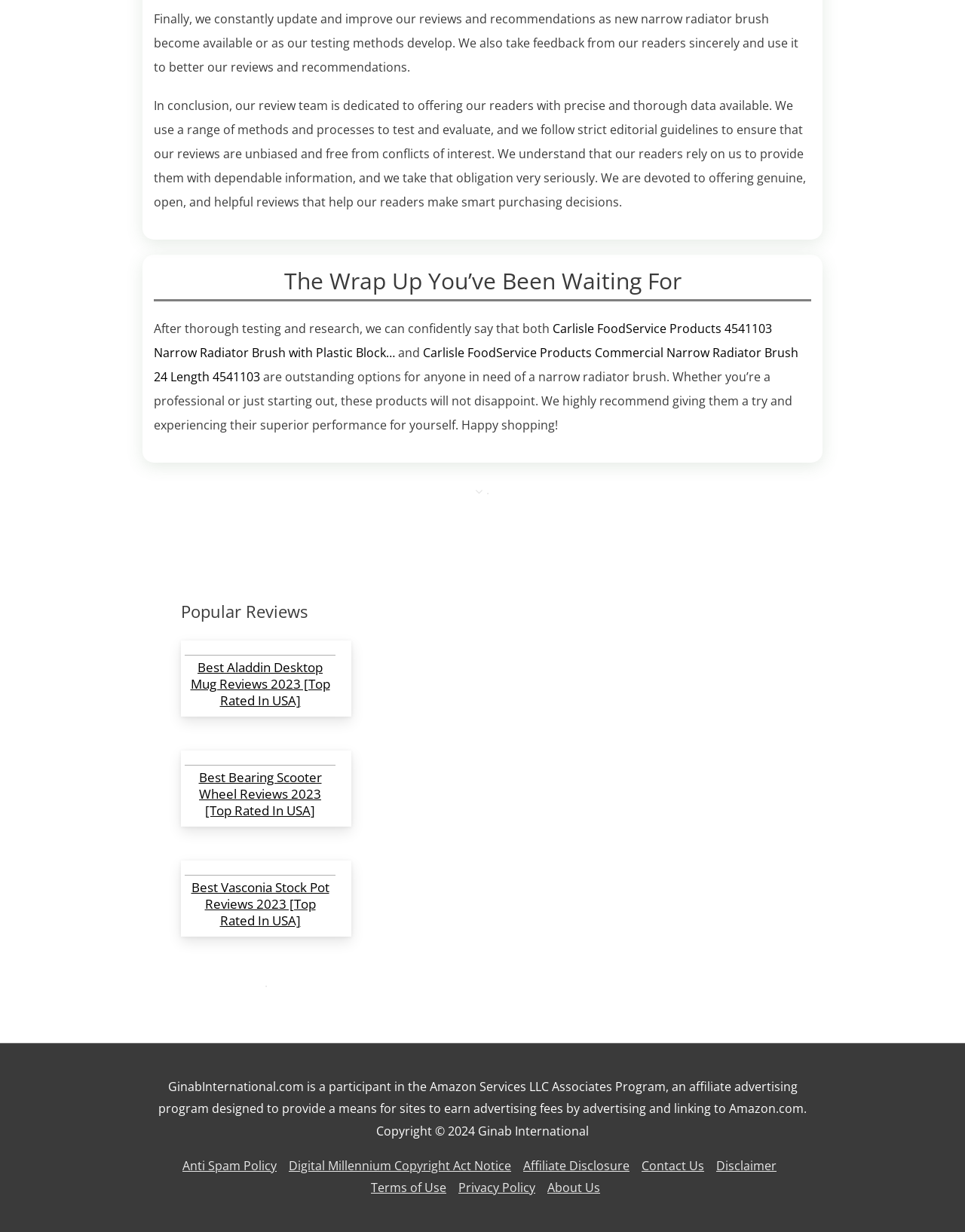Please identify the bounding box coordinates of the element I need to click to follow this instruction: "Click on the 'Best solgar amino acids Reviews 2023 [Top Rated in USA]' link".

[0.191, 0.797, 0.348, 0.8]